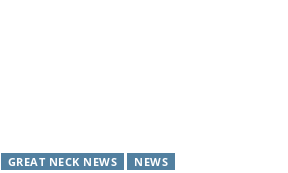What is the likely source of the image?
Please provide an in-depth and detailed response to the question.

The likely source of the image is Great Neck News because the caption mentions that the image is likely part of a news article from 'Great Neck News', focusing on public safety and community vigilance initiatives.